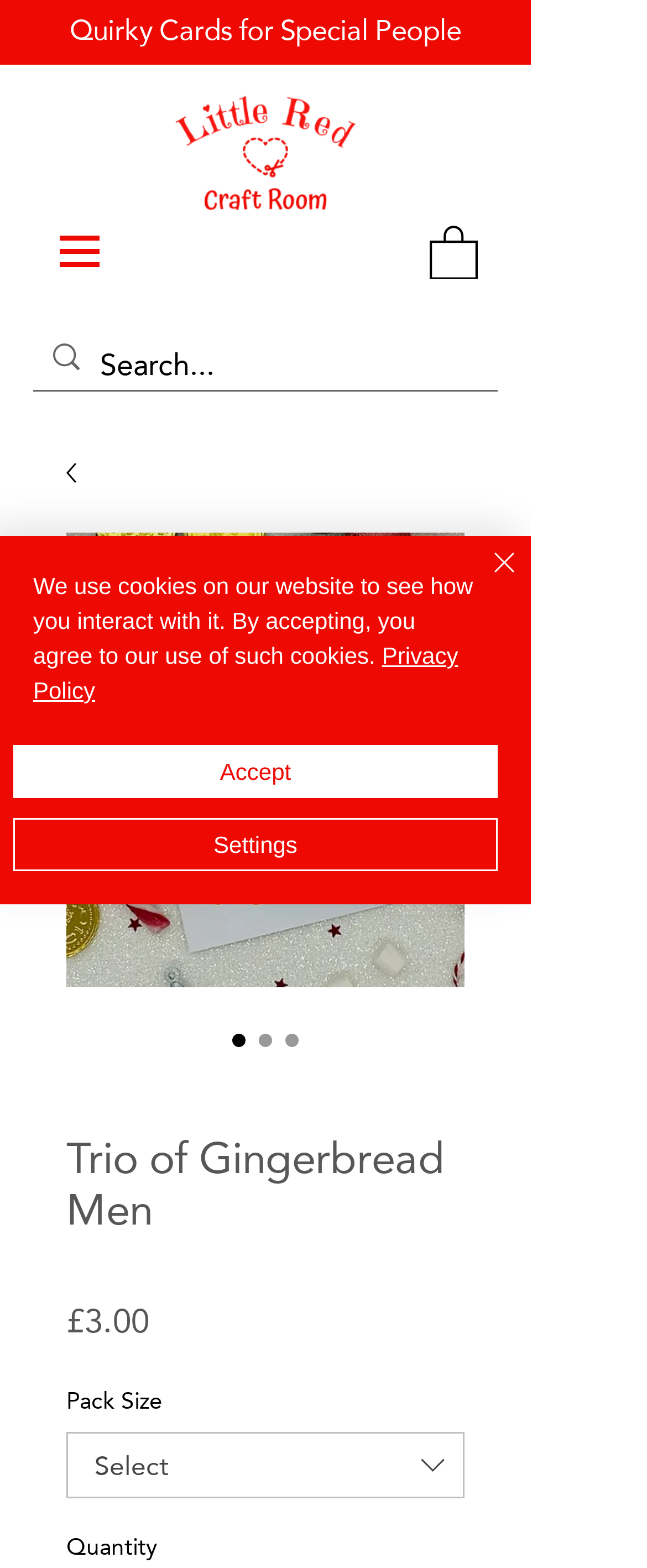What is the type of card being sold?
Please give a well-detailed answer to the question.

I found the type of card being sold by understanding the context of the webpage and the description of the product, which suggests that it is a luxury pearlescent and glittery card.